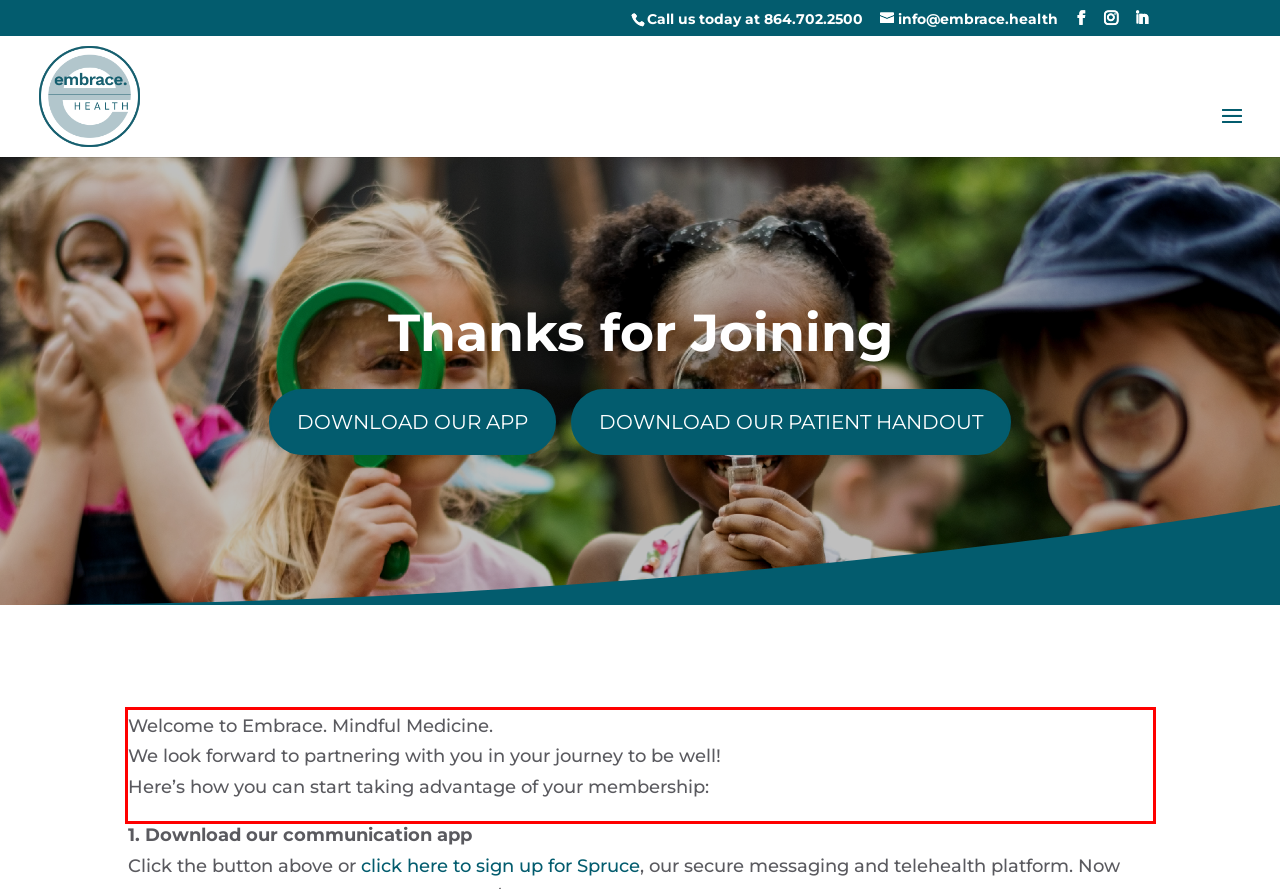Examine the webpage screenshot, find the red bounding box, and extract the text content within this marked area.

Welcome to Embrace. Mindful Medicine. We look forward to partnering with you in your journey to be well! Here’s how you can start taking advantage of your membership: